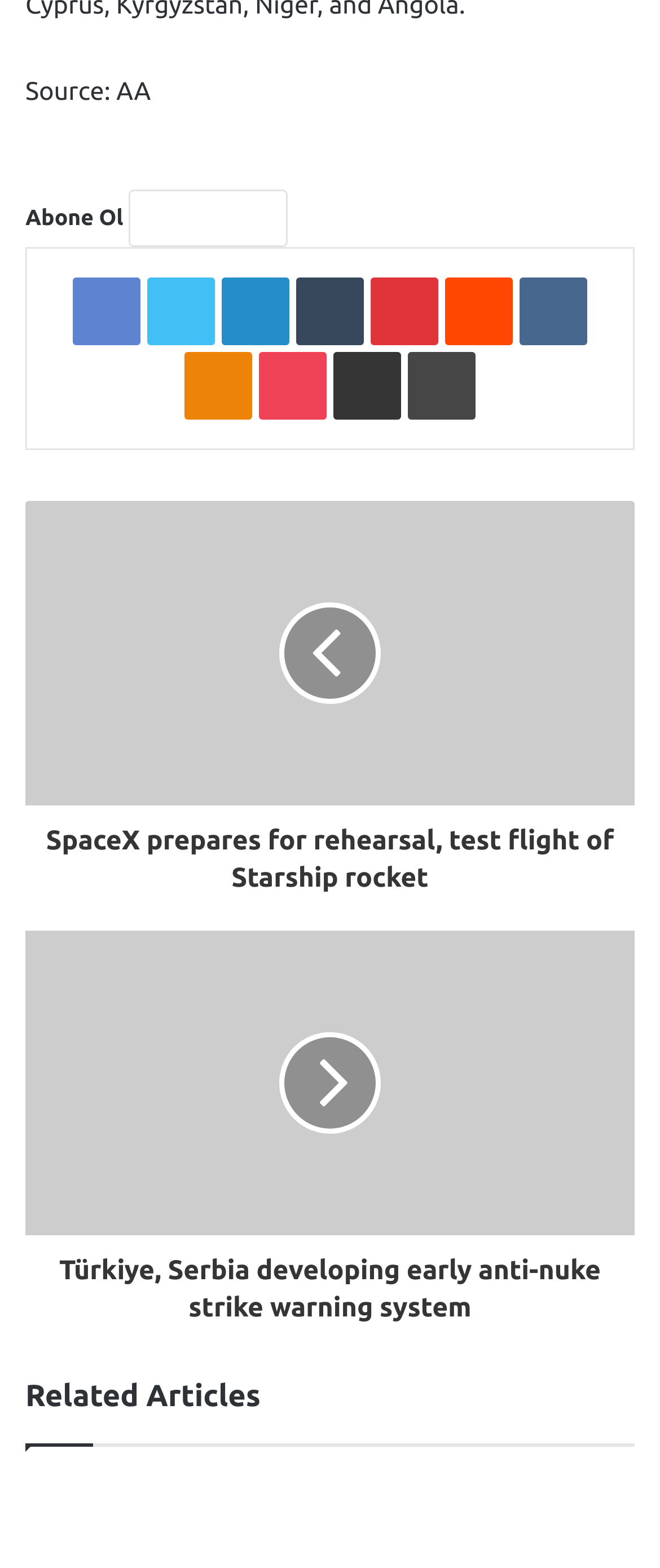Find the bounding box coordinates for the area that must be clicked to perform this action: "Read the article about Türkiye and Serbia developing early anti-nuke strike warning system".

[0.038, 0.788, 0.962, 0.846]